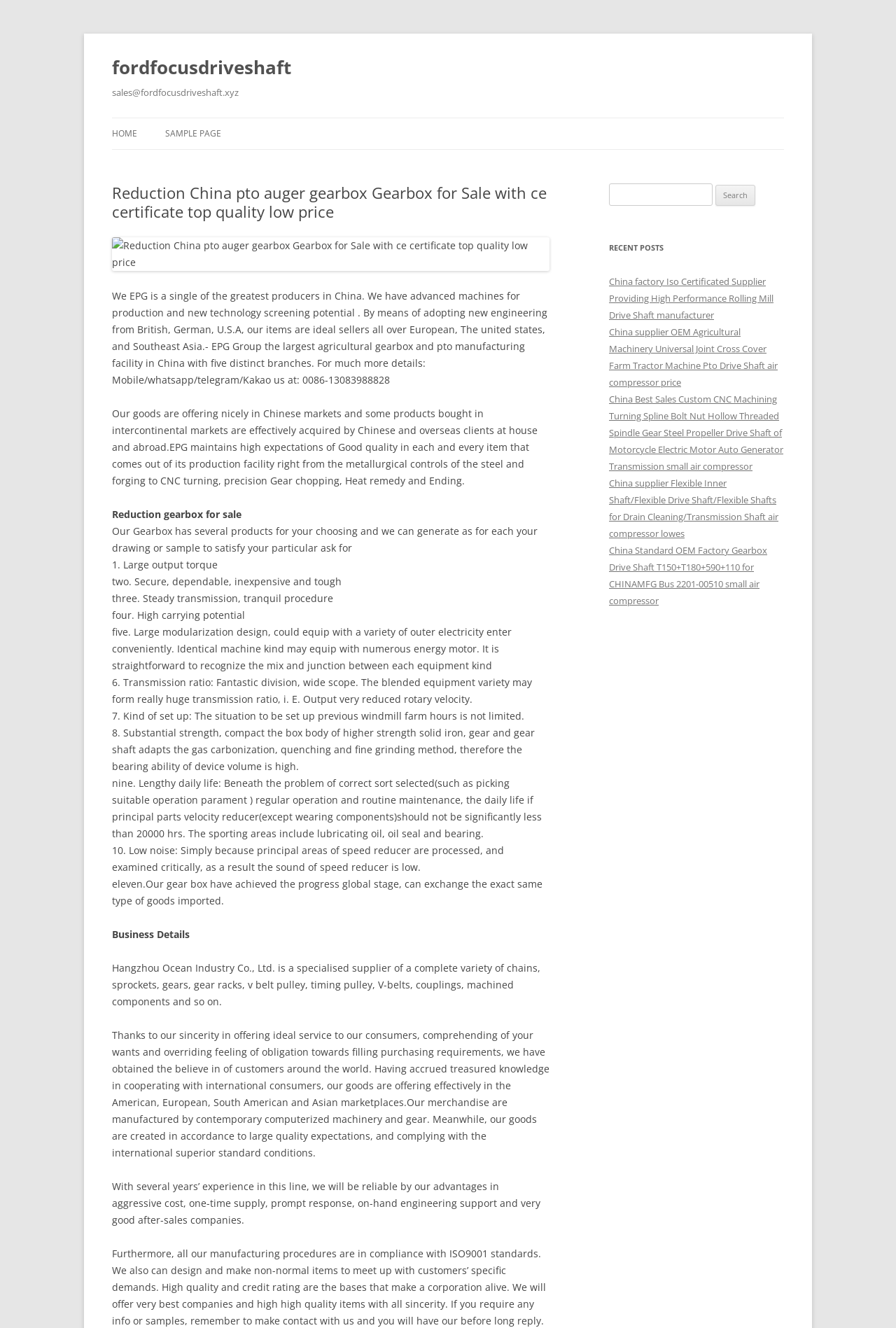Please identify the bounding box coordinates of the area I need to click to accomplish the following instruction: "Contact the sales team via email".

[0.125, 0.063, 0.875, 0.076]